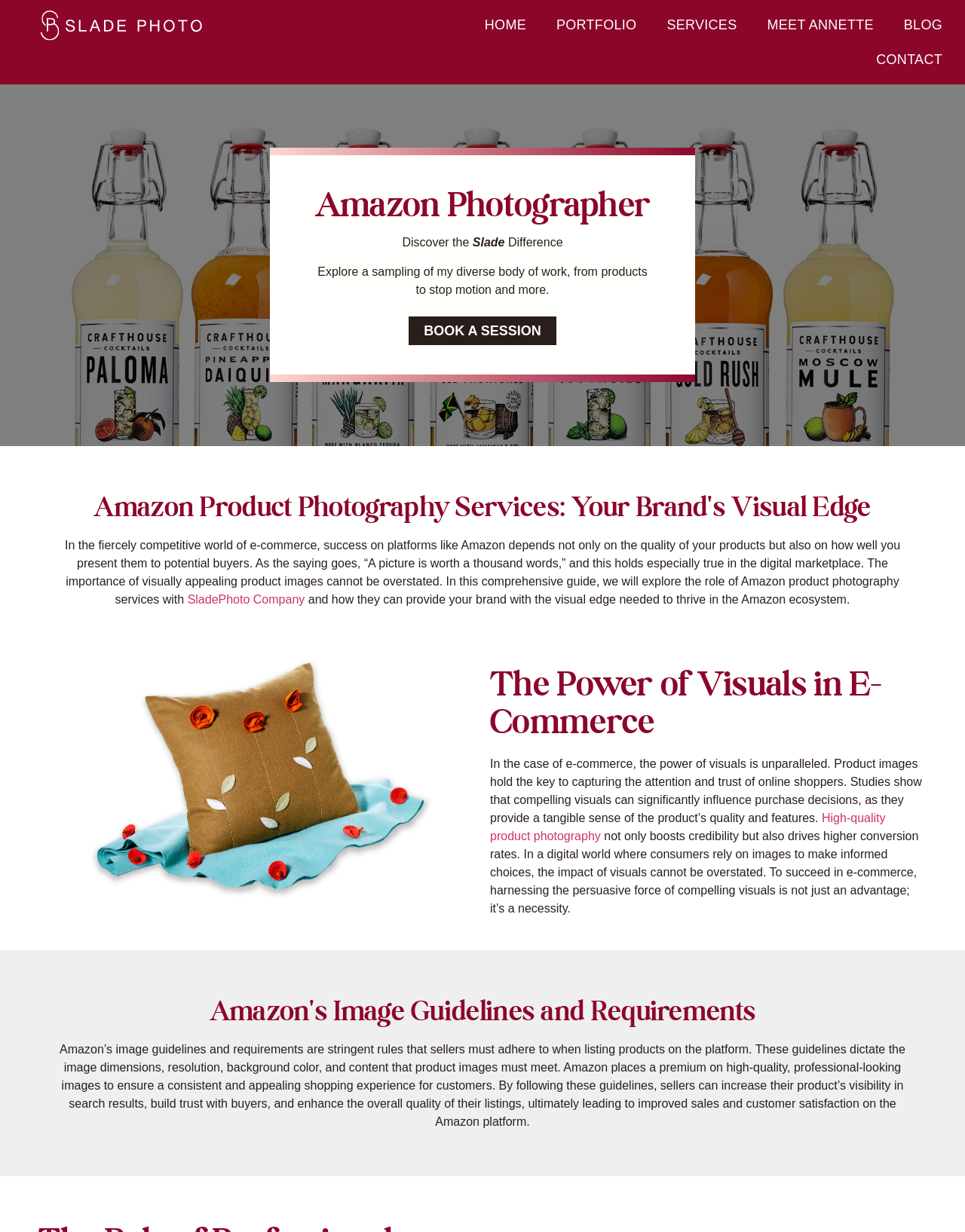Summarize the contents and layout of the webpage in detail.

This webpage is about Amazon product photography services in Denver, focusing on enhancing brand and boosting sales with stunning visuals. At the top, there are six navigation links: "HOME", "PORTFOLIO", "SERVICES", "MEET ANNETTE", "BLOG", and "CONTACT", aligned horizontally across the page.

Below the navigation links, a prominent heading "Amazon Photographer" is displayed. Next to it, there are three lines of text: "Discover the Slade Difference" and a brief description of the photographer's work.

Further down, a call-to-action link "BOOK A SESSION" is placed, encouraging visitors to take action. Below this link, a heading "Amazon Product Photography Services: Your Brand's Visual Edge" is displayed, followed by a comprehensive guide to the importance of visually appealing product images in e-commerce.

The guide is divided into sections, with headings such as "The Power of Visuals in E-Commerce" and "Amazon's Image Guidelines and Requirements". These sections provide detailed information on the role of product photography in capturing the attention and trust of online shoppers, and the importance of adhering to Amazon's image guidelines to increase product visibility and sales.

Throughout the page, there is one image, "pillow blanket softly styled by slade photo", which showcases the photographer's work. The overall layout is organized, with clear headings and concise text, making it easy to navigate and understand the content.